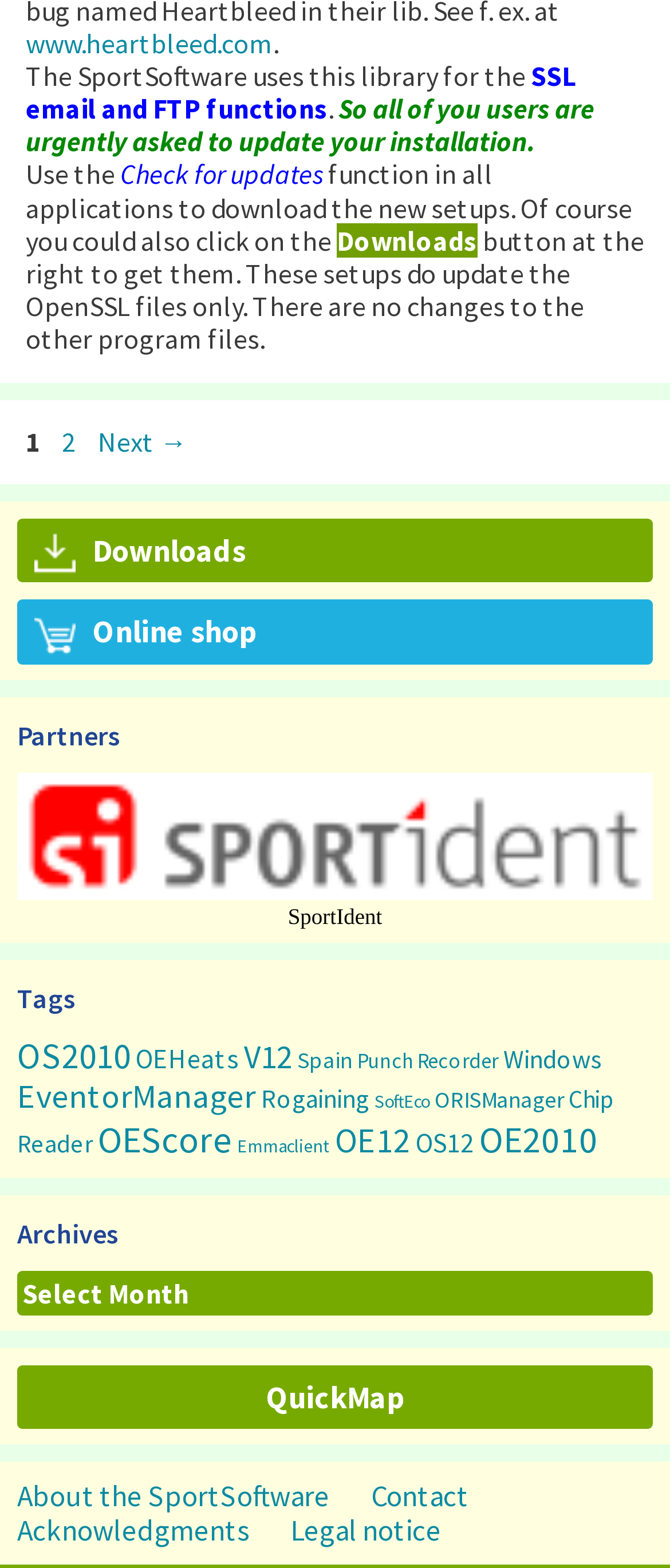Answer this question in one word or a short phrase: What is the name of the slider region?

Slider